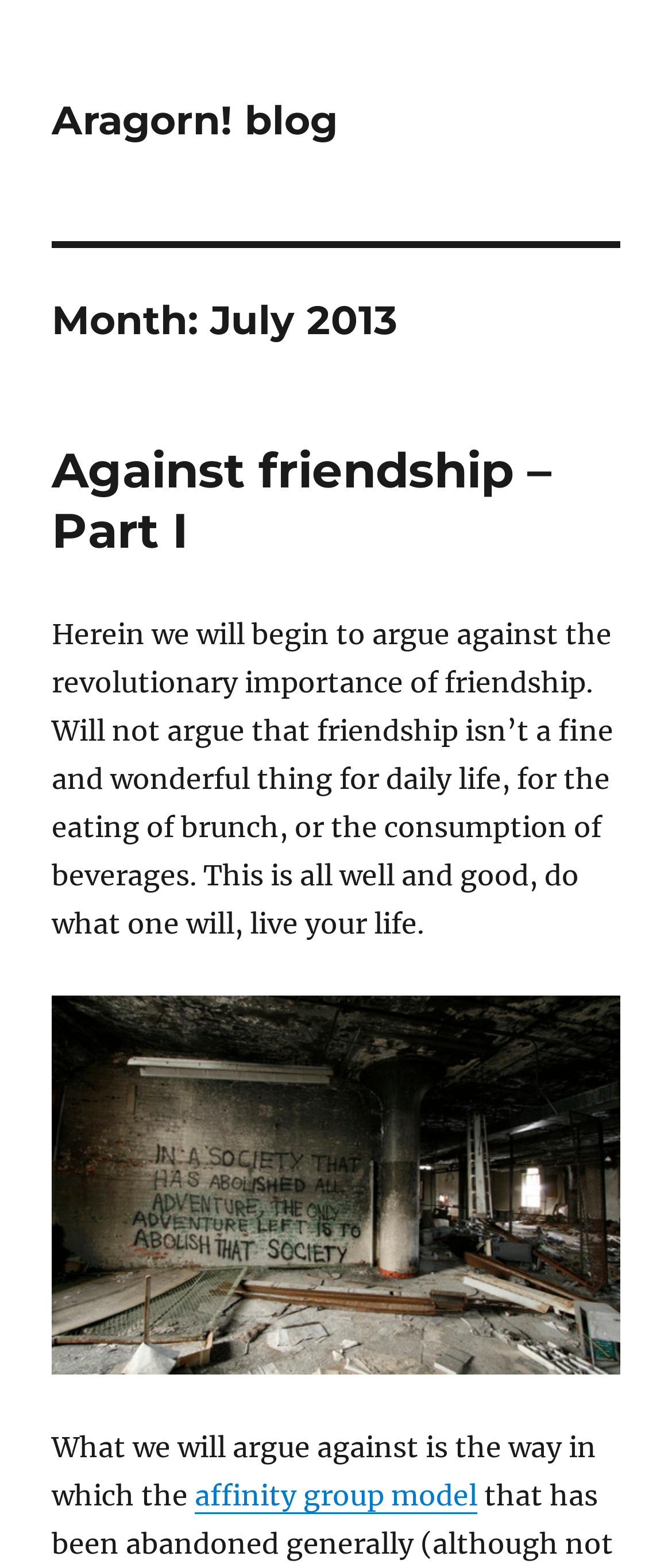Identify and extract the heading text of the webpage.

Month: July 2013